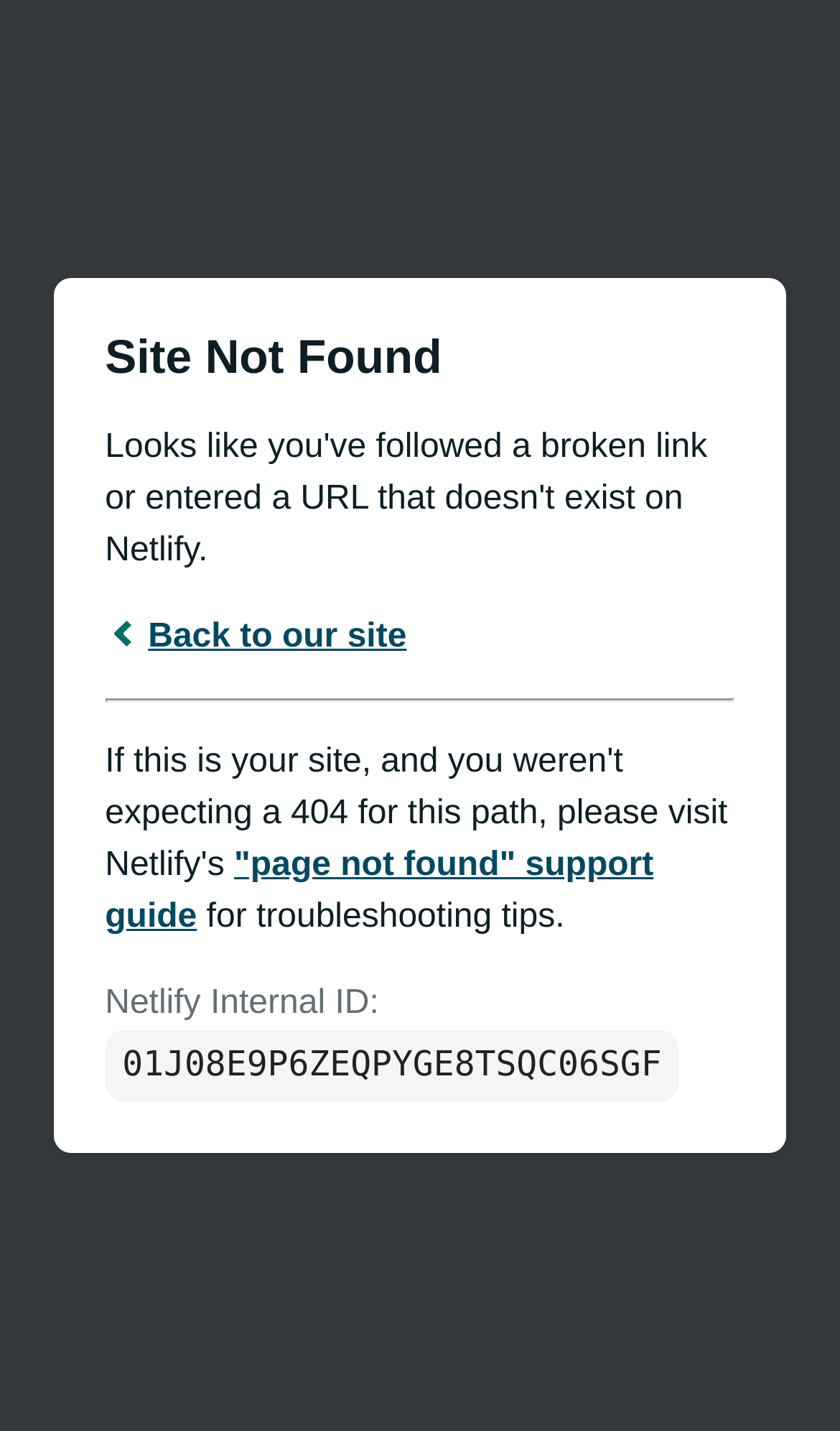What is the purpose of the image on the webpage?
Give a single word or phrase as your answer by examining the image.

Decoration